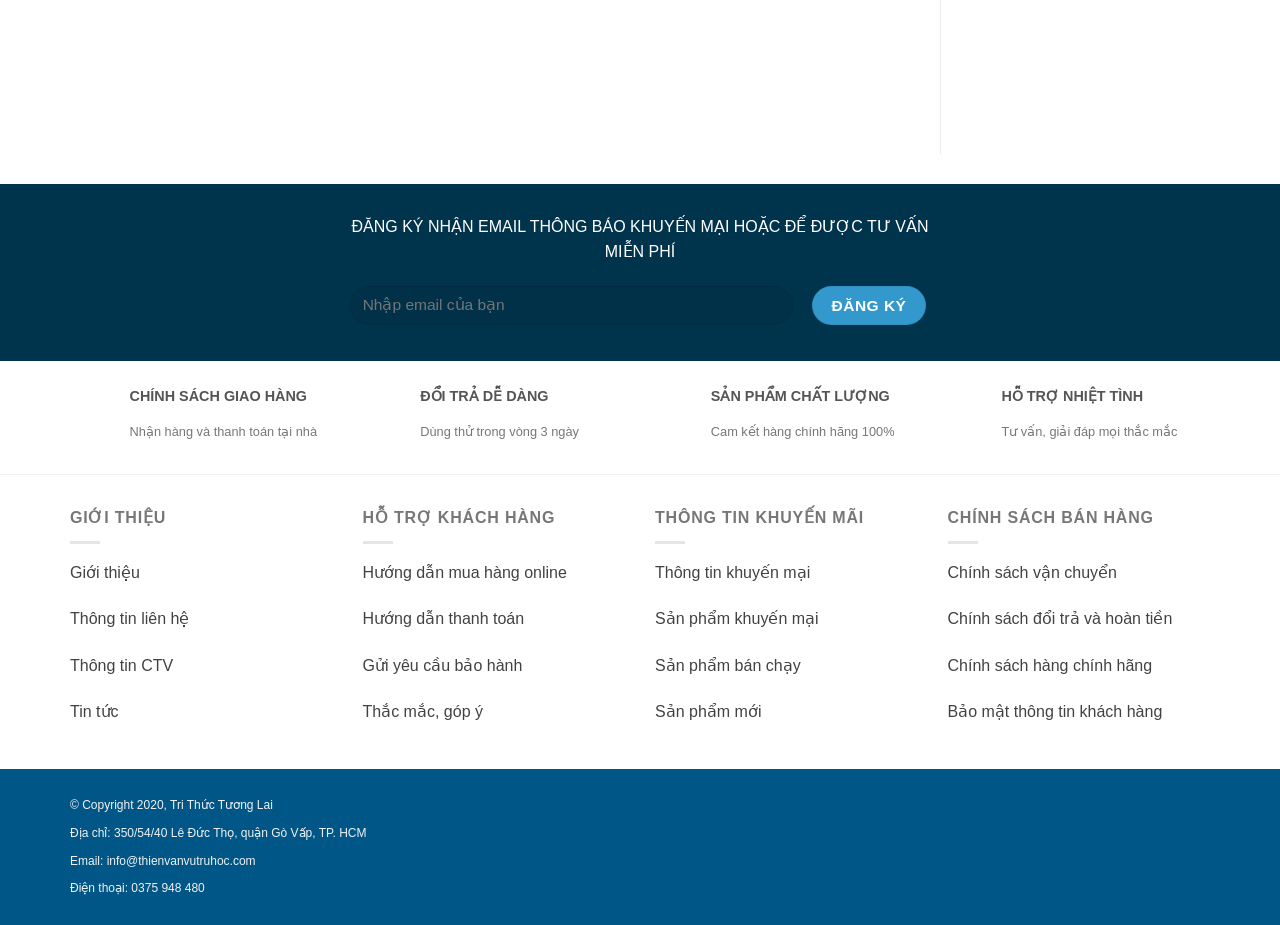Determine the bounding box for the described UI element: "Tin tức".

[0.055, 0.76, 0.093, 0.778]